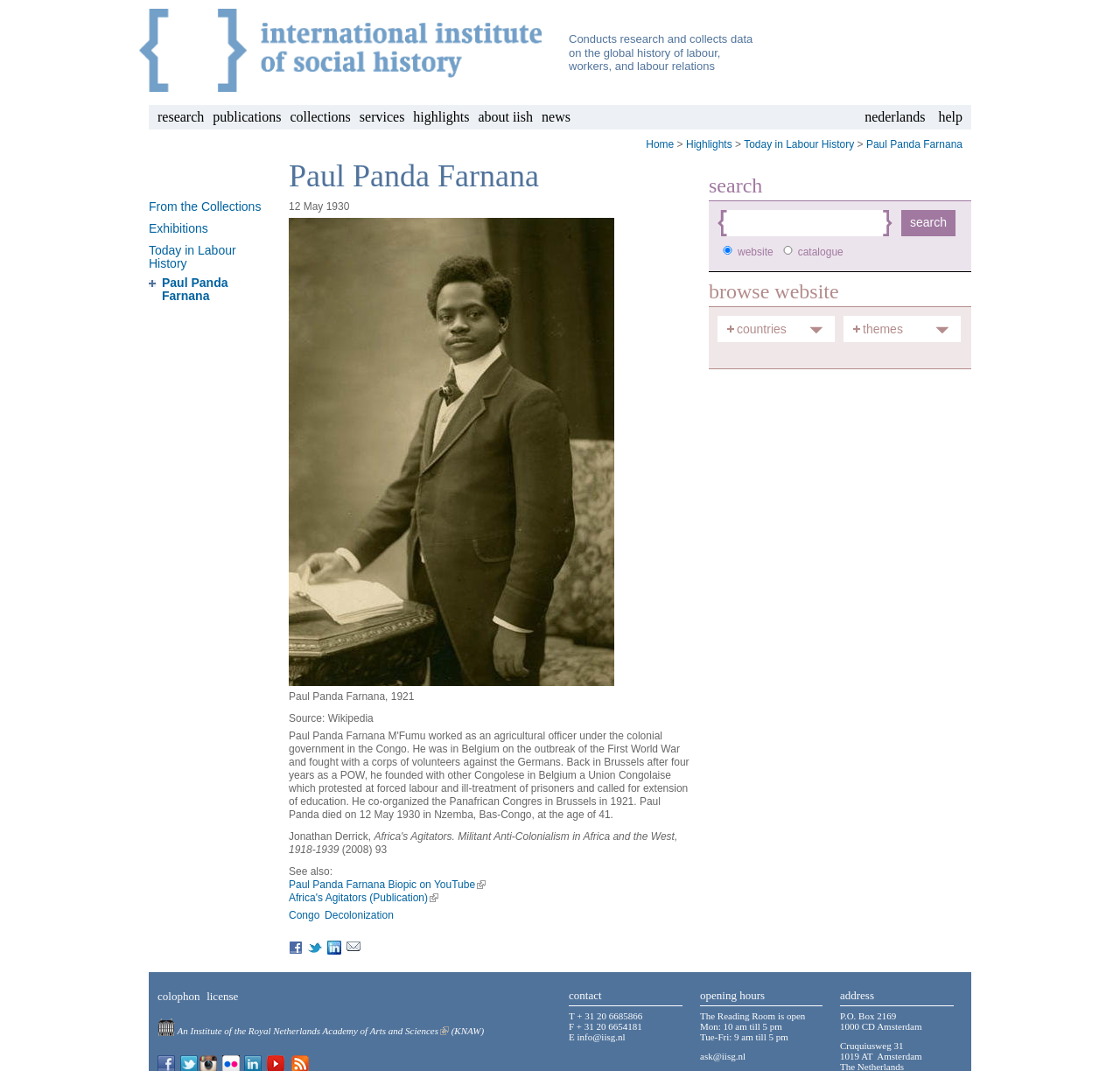Based on the element description Paul Panda Farnana, identify the bounding box of the UI element in the given webpage screenshot. The coordinates should be in the format (top-left x, top-left y, bottom-right x, bottom-right y) and must be between 0 and 1.

[0.773, 0.129, 0.859, 0.14]